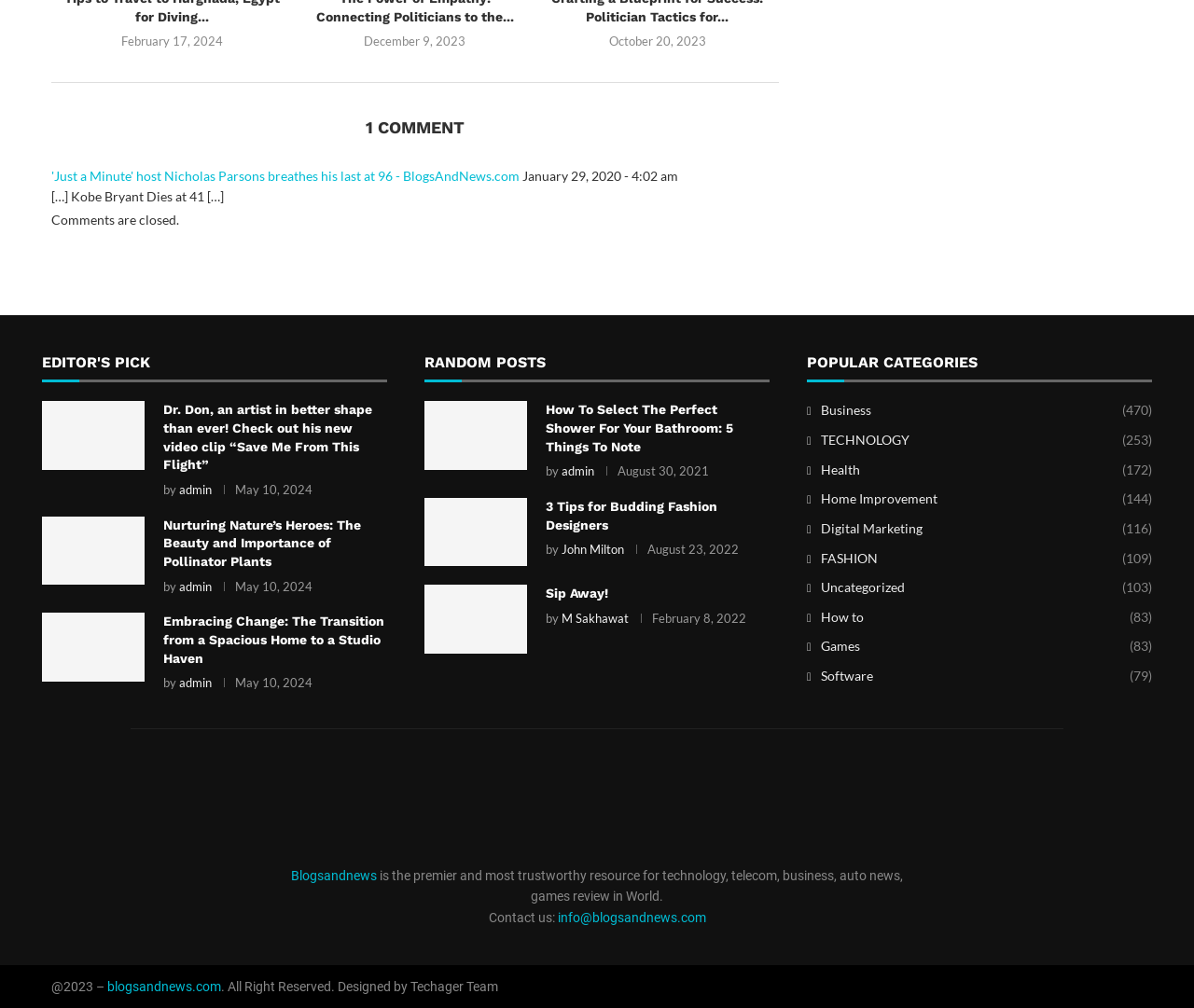Answer with a single word or phrase: 
What is the date of the article 'Embracing Change: The Transition from a Spacious Home to a Studio Haven'?

May 10, 2024